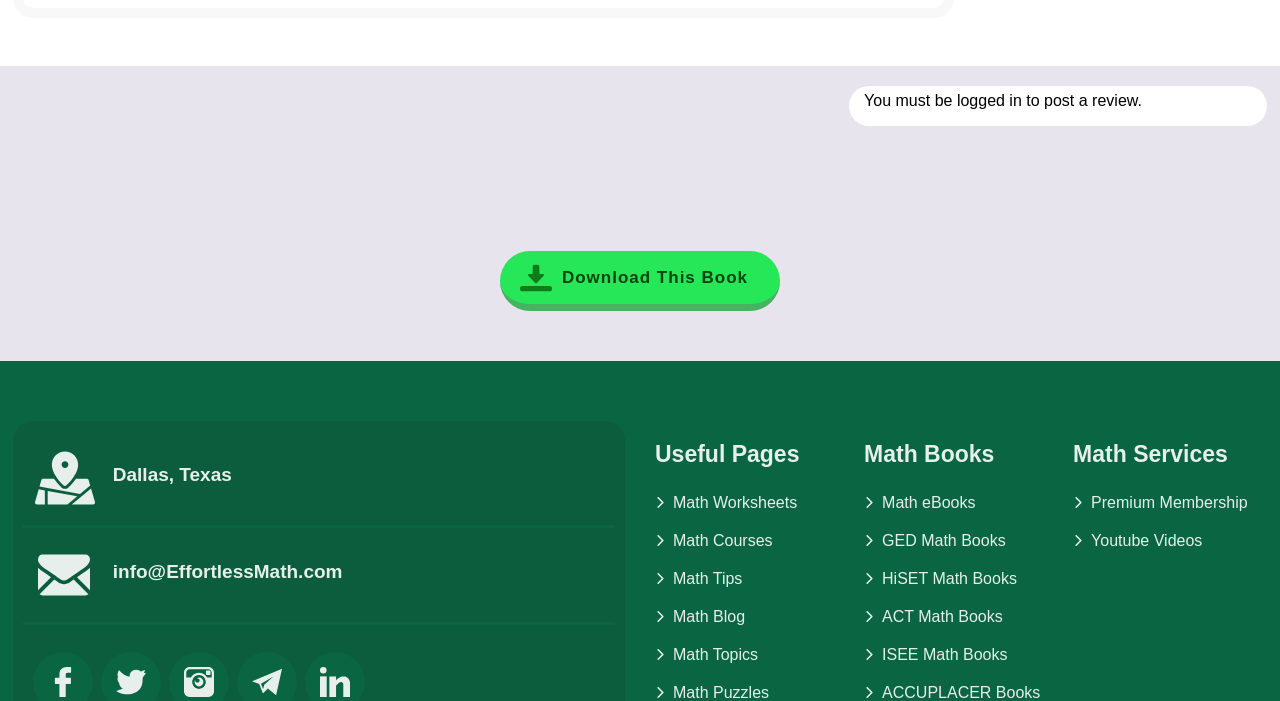Please find the bounding box coordinates of the section that needs to be clicked to achieve this instruction: "Click on the 'MORE DETAILS' link".

None